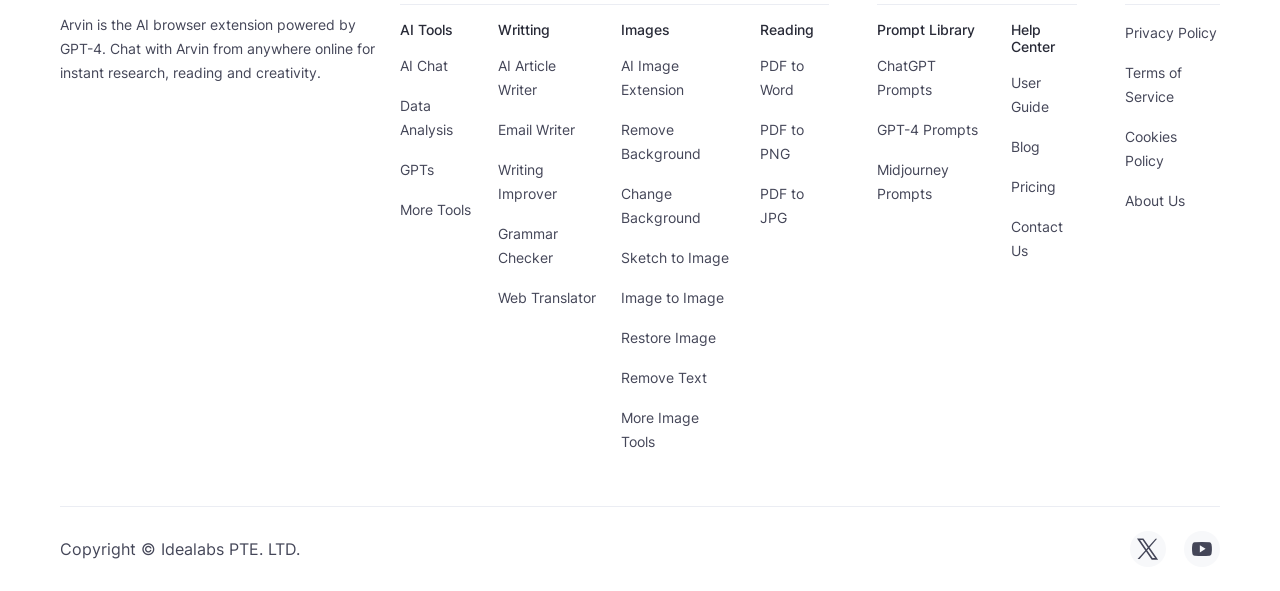Predict the bounding box of the UI element based on this description: "Blog".

[0.79, 0.228, 0.842, 0.269]